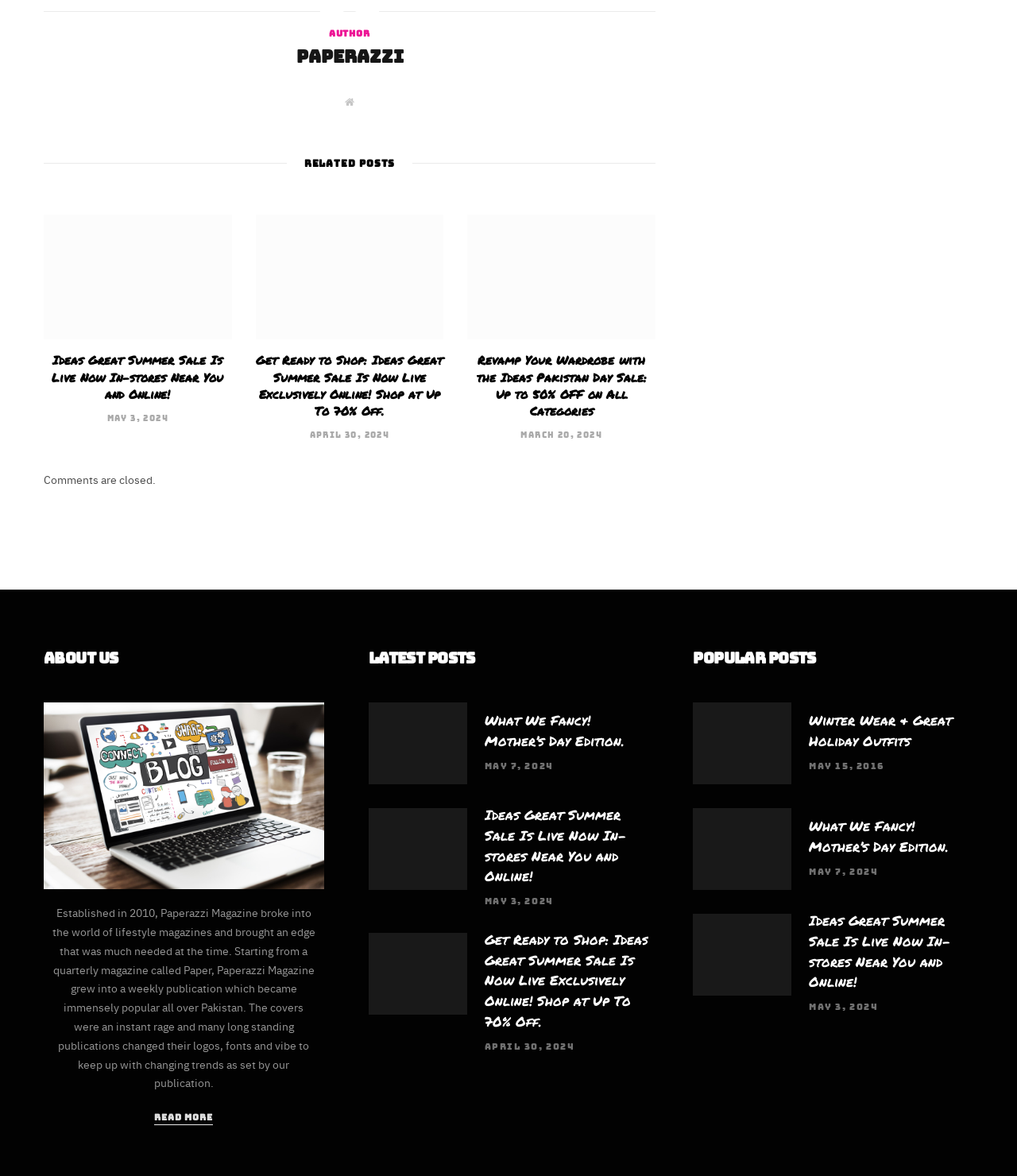How many sections are there on the webpage? Based on the screenshot, please respond with a single word or phrase.

4